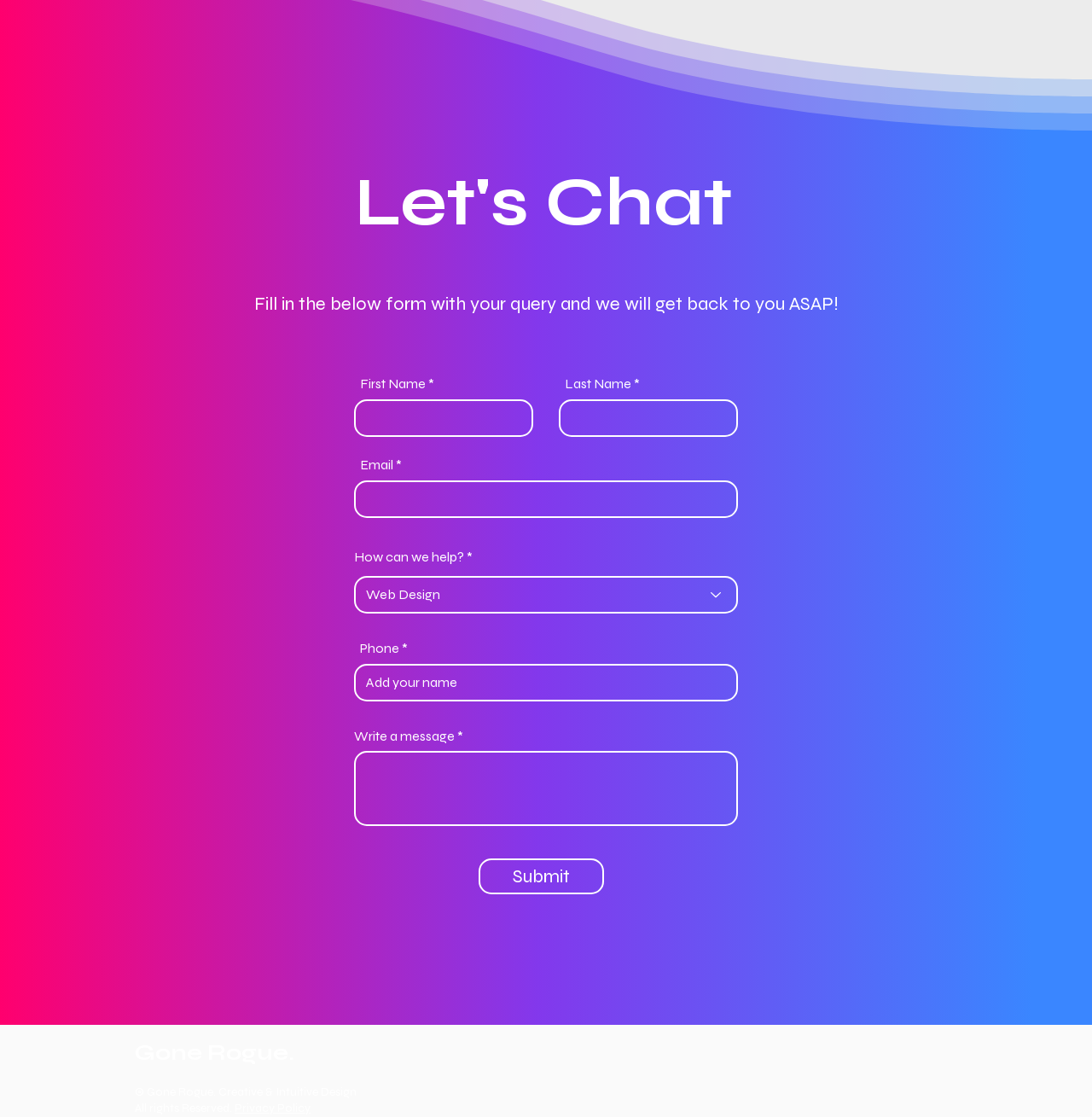Show the bounding box coordinates of the region that should be clicked to follow the instruction: "Select an option from the dropdown."

[0.324, 0.516, 0.676, 0.549]